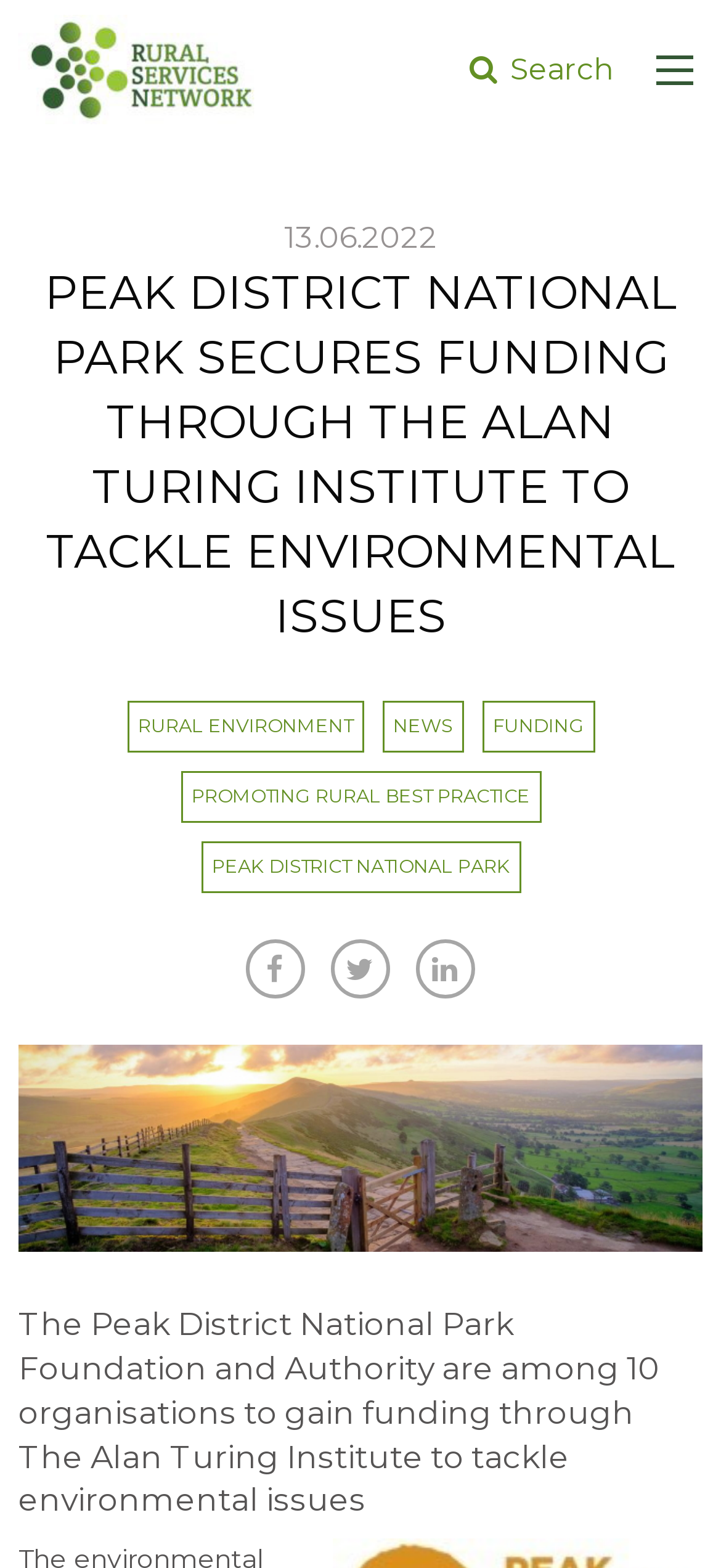Please identify the bounding box coordinates of the element's region that I should click in order to complete the following instruction: "Read the news". The bounding box coordinates consist of four float numbers between 0 and 1, i.e., [left, top, right, bottom].

[0.517, 0.441, 0.655, 0.486]